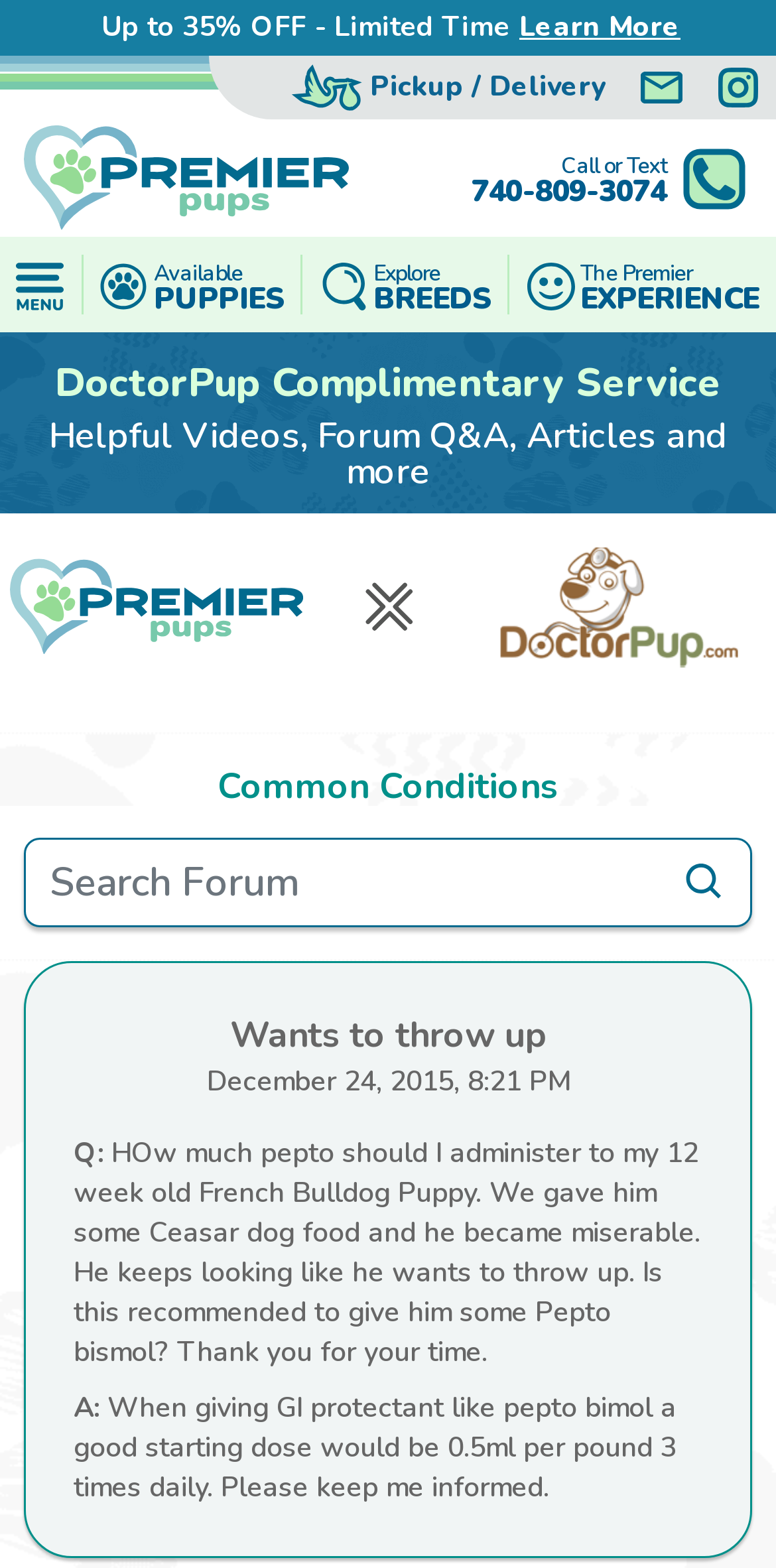Please specify the bounding box coordinates of the region to click in order to perform the following instruction: "Explore breeds".

[0.404, 0.158, 0.64, 0.205]